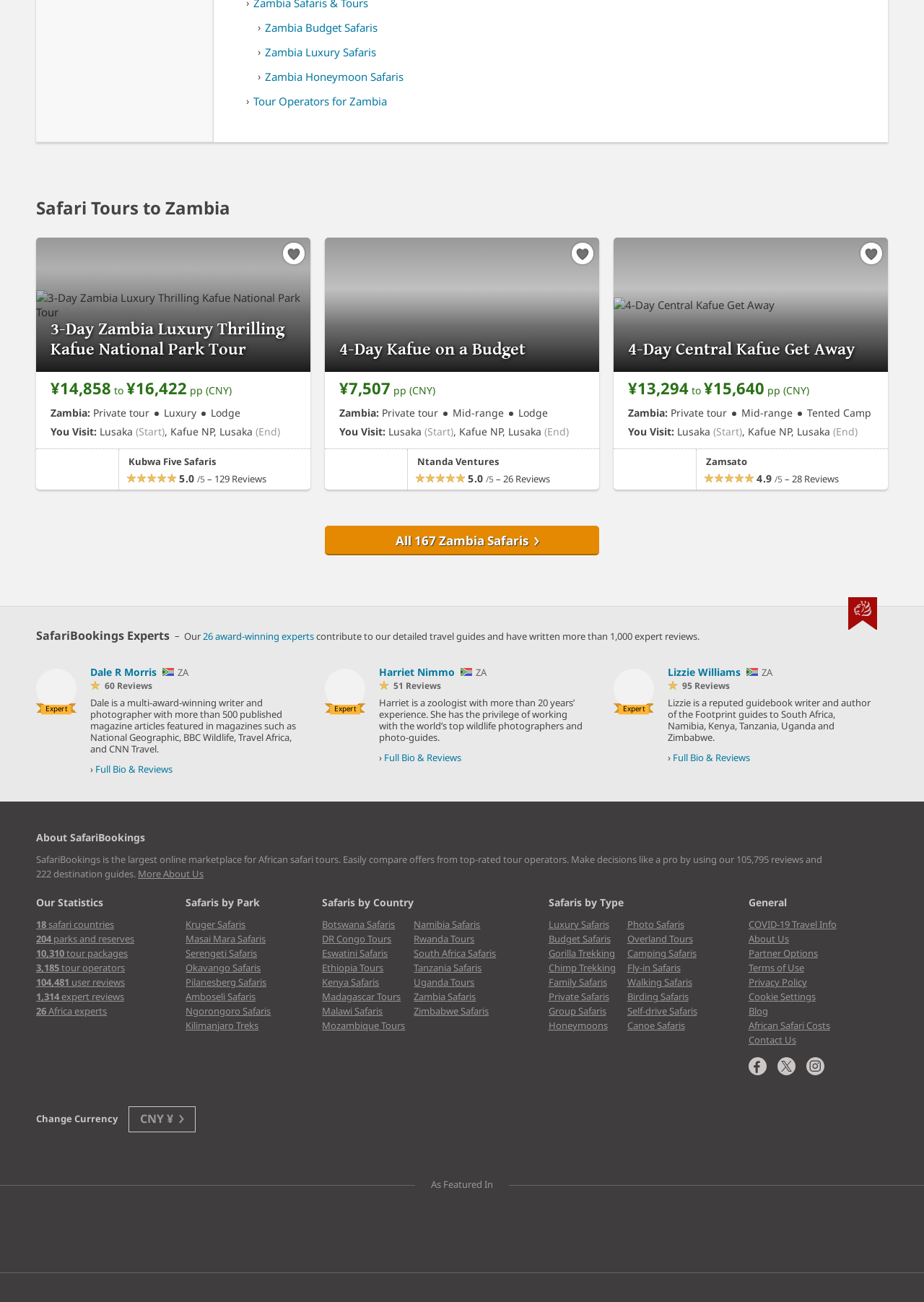Could you indicate the bounding box coordinates of the region to click in order to complete this instruction: "Read more about Dale R Morris".

[0.098, 0.511, 0.17, 0.522]